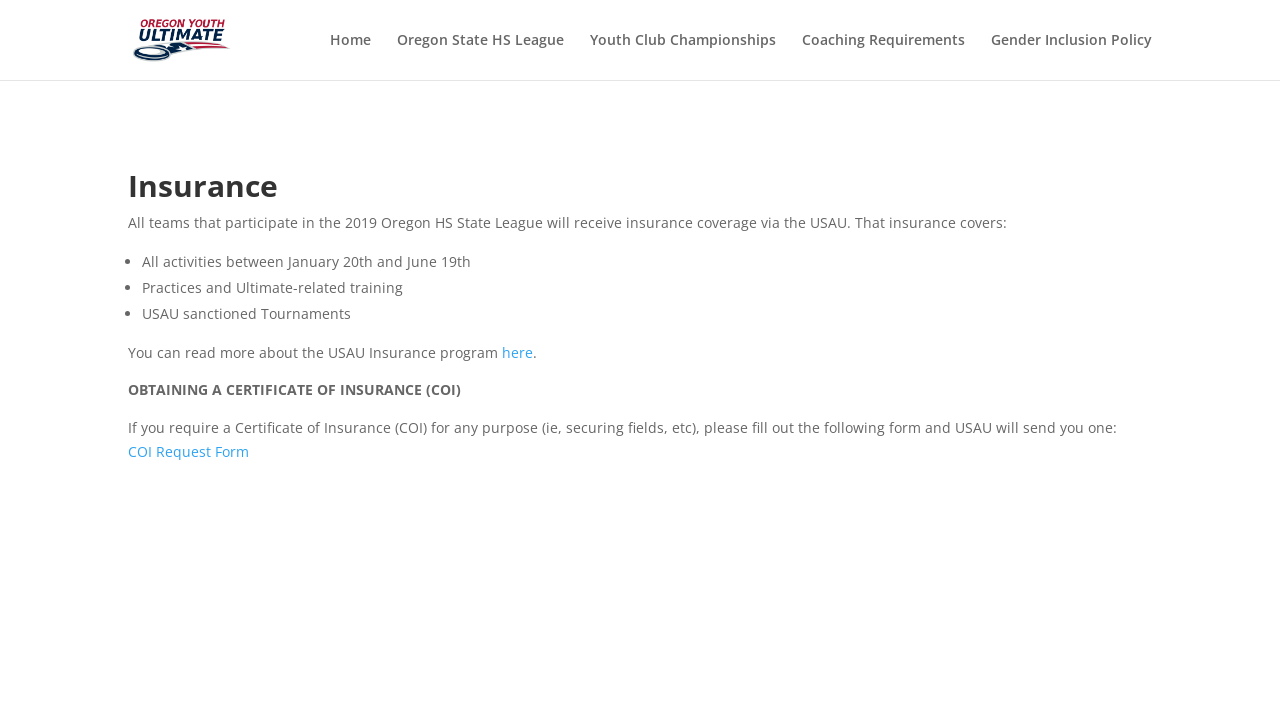Please provide a one-word or short phrase answer to the question:
What is the duration of the insurance coverage?

Jan 20th to June 19th